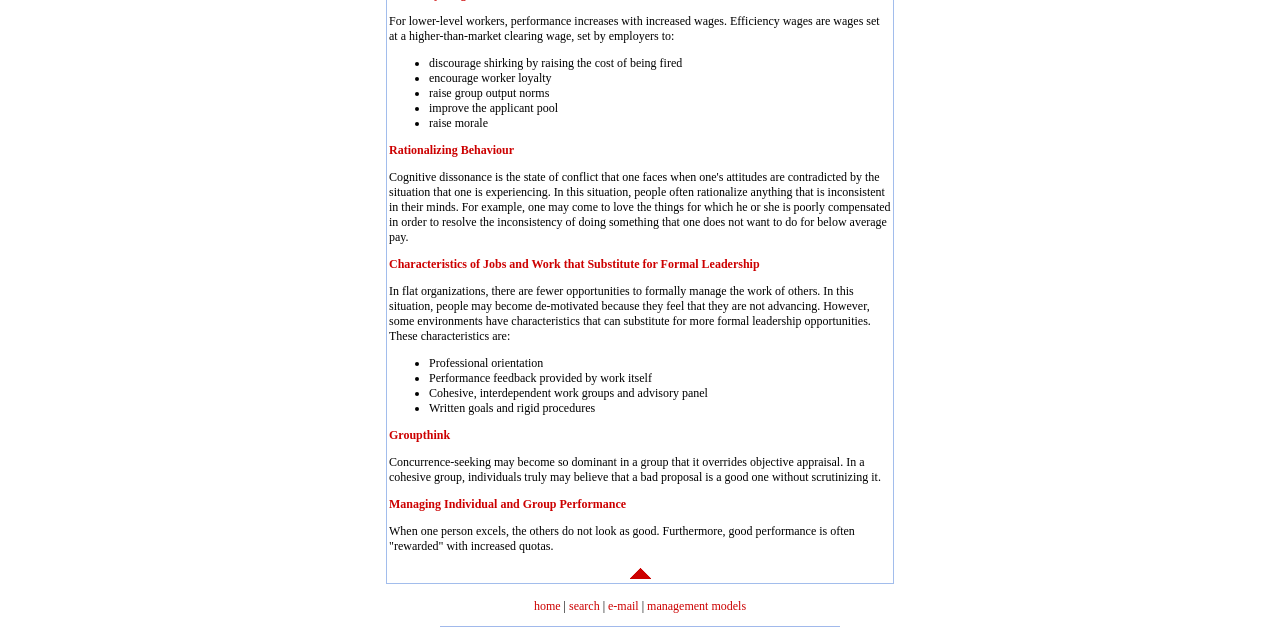Please find the bounding box coordinates (top-left x, top-left y, bottom-right x, bottom-right y) in the screenshot for the UI element described as follows: e-mail

[0.475, 0.943, 0.499, 0.965]